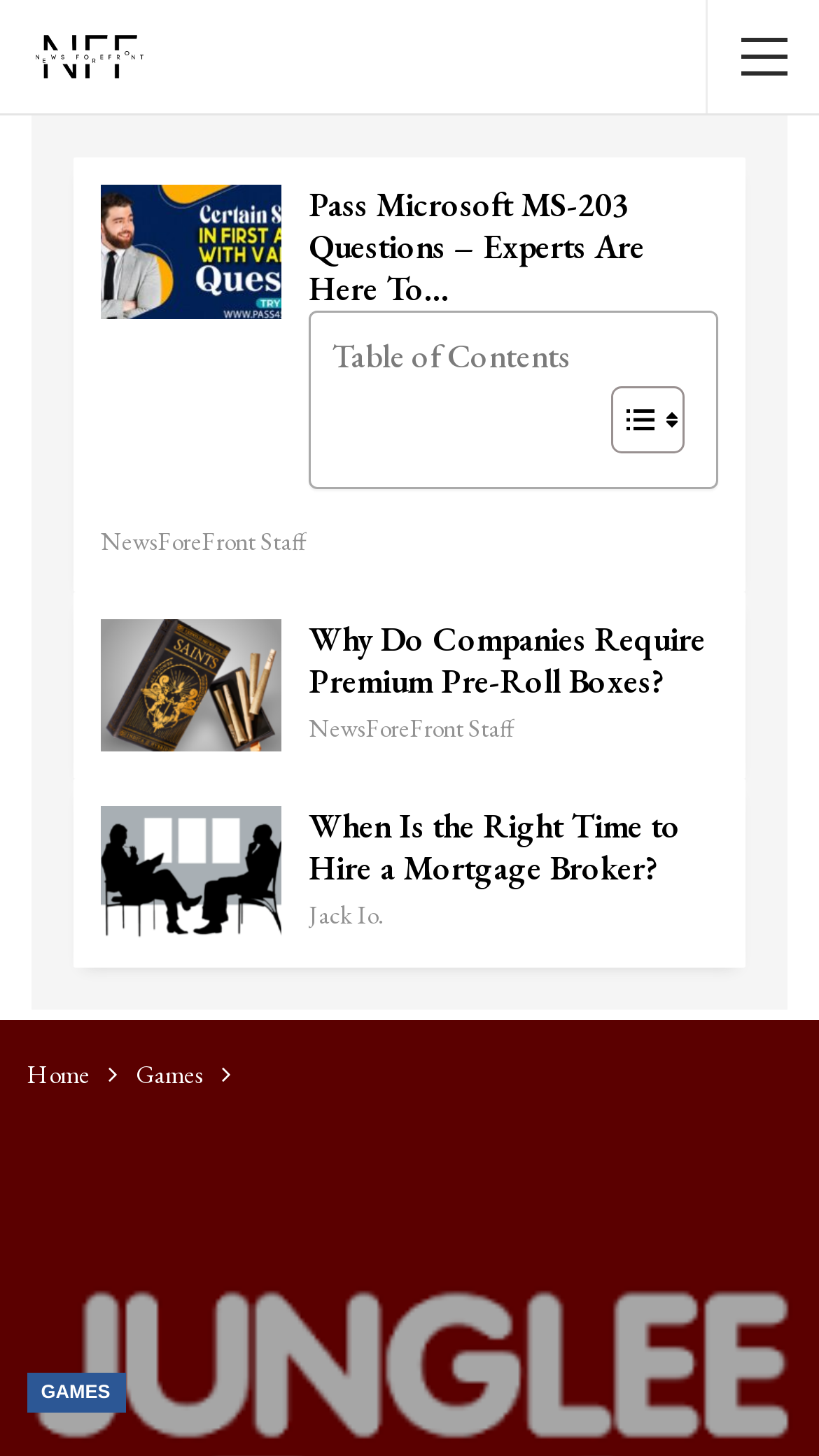Can you specify the bounding box coordinates of the area that needs to be clicked to fulfill the following instruction: "Go to the 'Games' section"?

[0.165, 0.722, 0.247, 0.754]